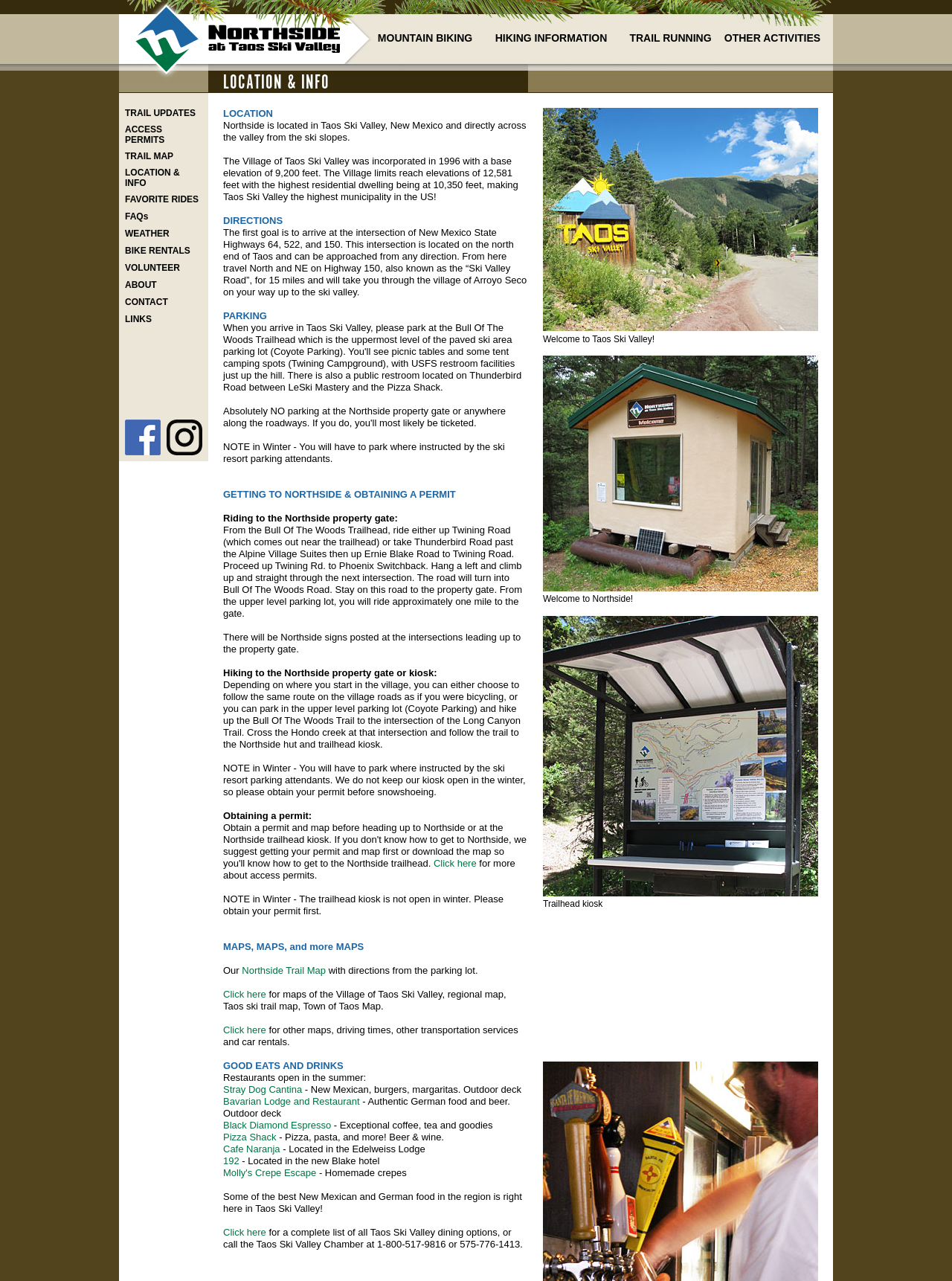Answer the following query concisely with a single word or phrase:
What is the elevation of the Village of Taos Ski Valley?

9,200 feet